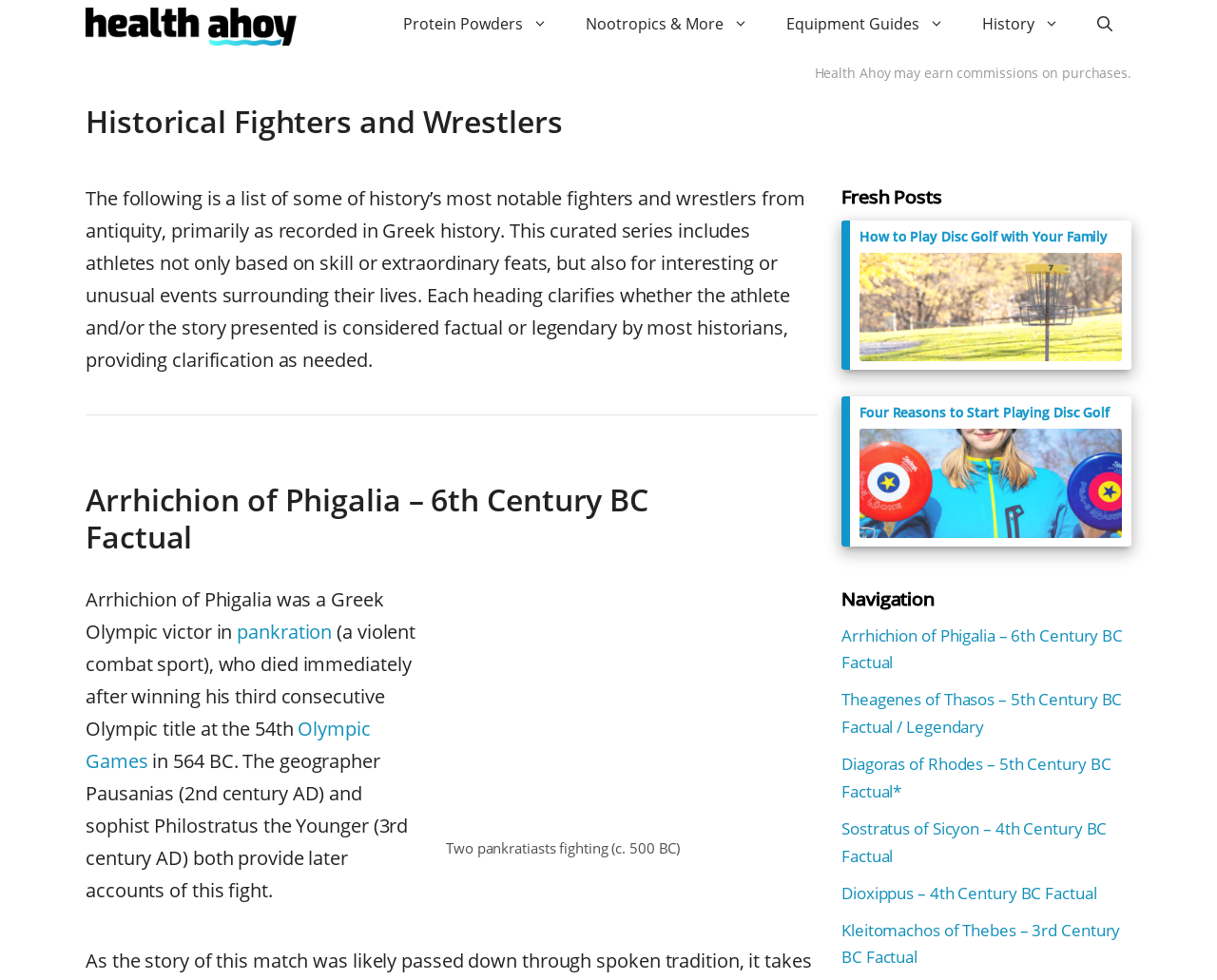Can you look at the image and give a comprehensive answer to the question:
What is the name of the website?

The name of the website can be determined by looking at the top-left corner of the webpage, where the logo 'Health Ahoy' is displayed, and also by checking the link 'Health Ahoy' with bounding box coordinates [0.07, 0.002, 0.251, 0.051].